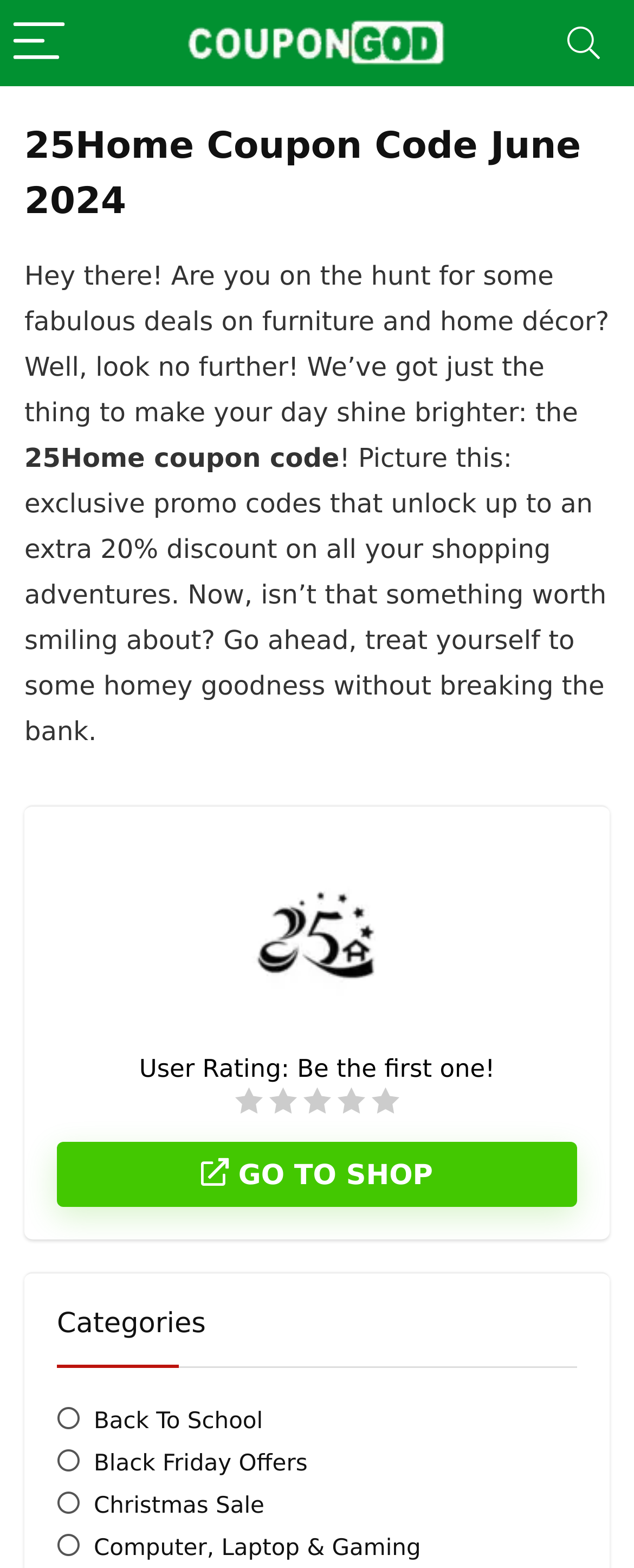Respond concisely with one word or phrase to the following query:
What type of products can be purchased with the coupon code?

Furniture and home décor